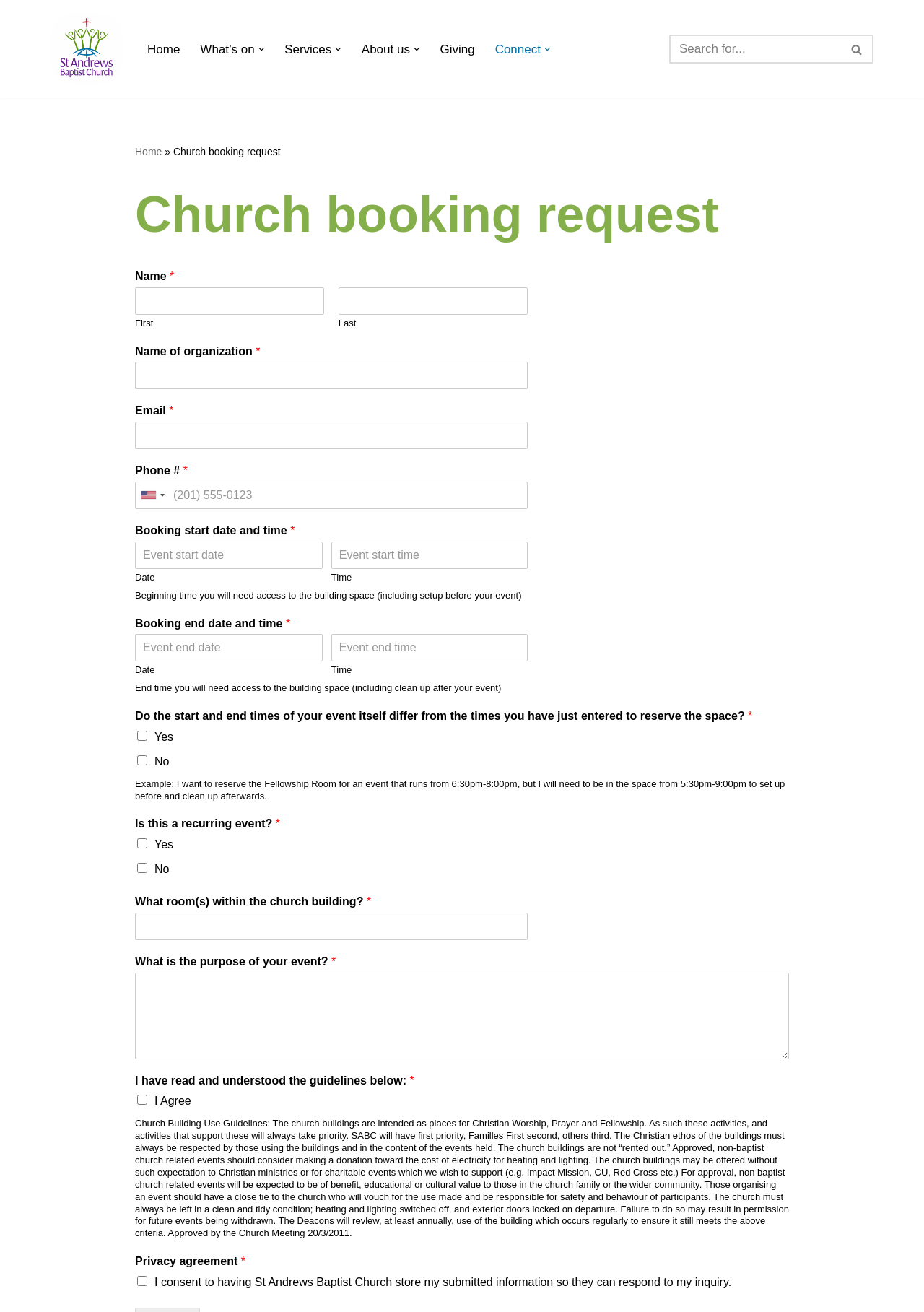Using the webpage screenshot, find the UI element described by name="wpforms[fields][29][date]" placeholder="Event start date" readonly="readonly". Provide the bounding box coordinates in the format (top-left x, top-left y, bottom-right x, bottom-right y), ensuring all values are floating point numbers between 0 and 1.

[0.146, 0.413, 0.349, 0.434]